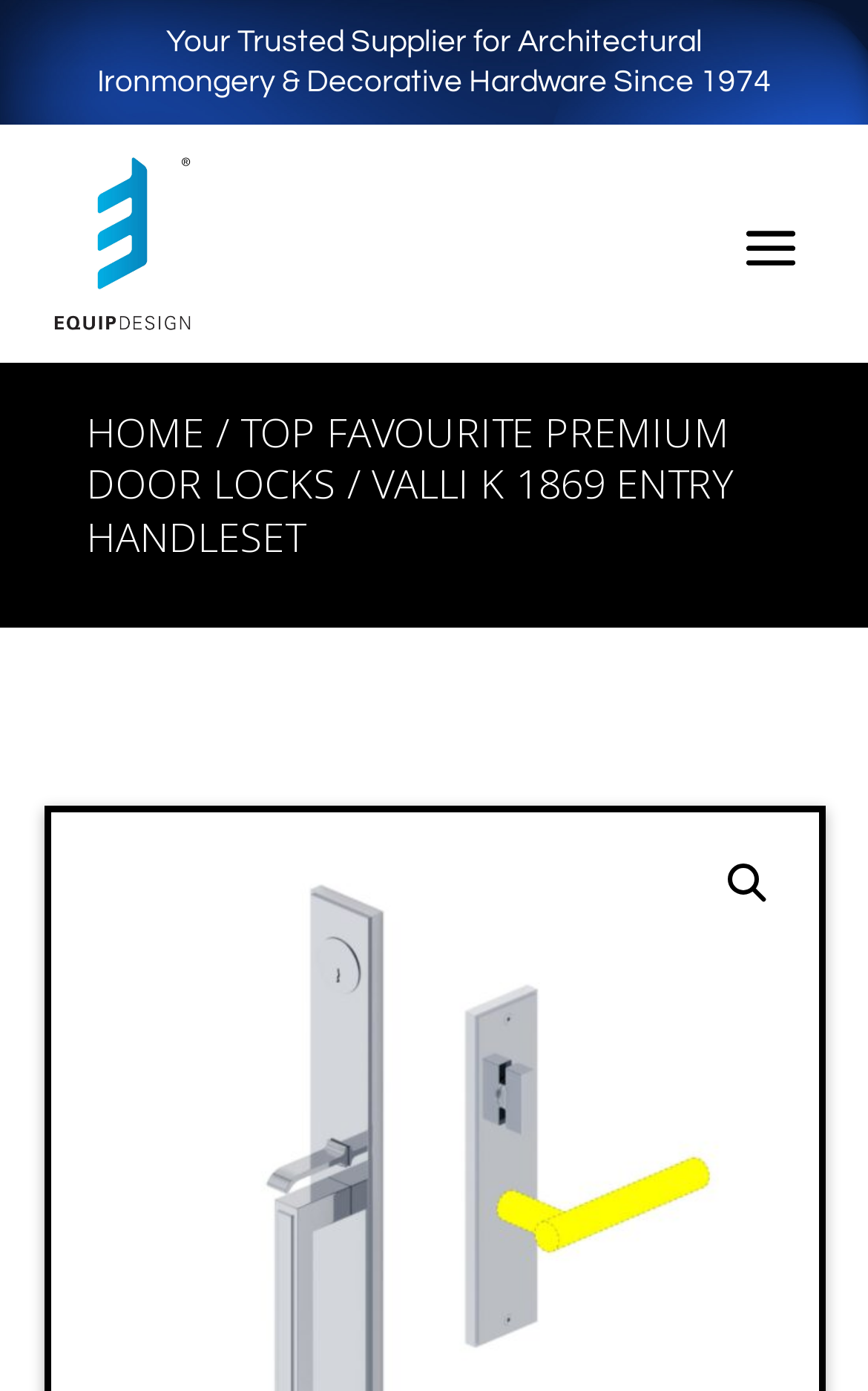What is the symbol on the top right corner?
Provide a detailed and extensive answer to the question.

The symbol on the top right corner is a magnifying glass, represented by the link '' with bounding box coordinates [0.814, 0.606, 0.906, 0.664], which is commonly used to represent a search function.